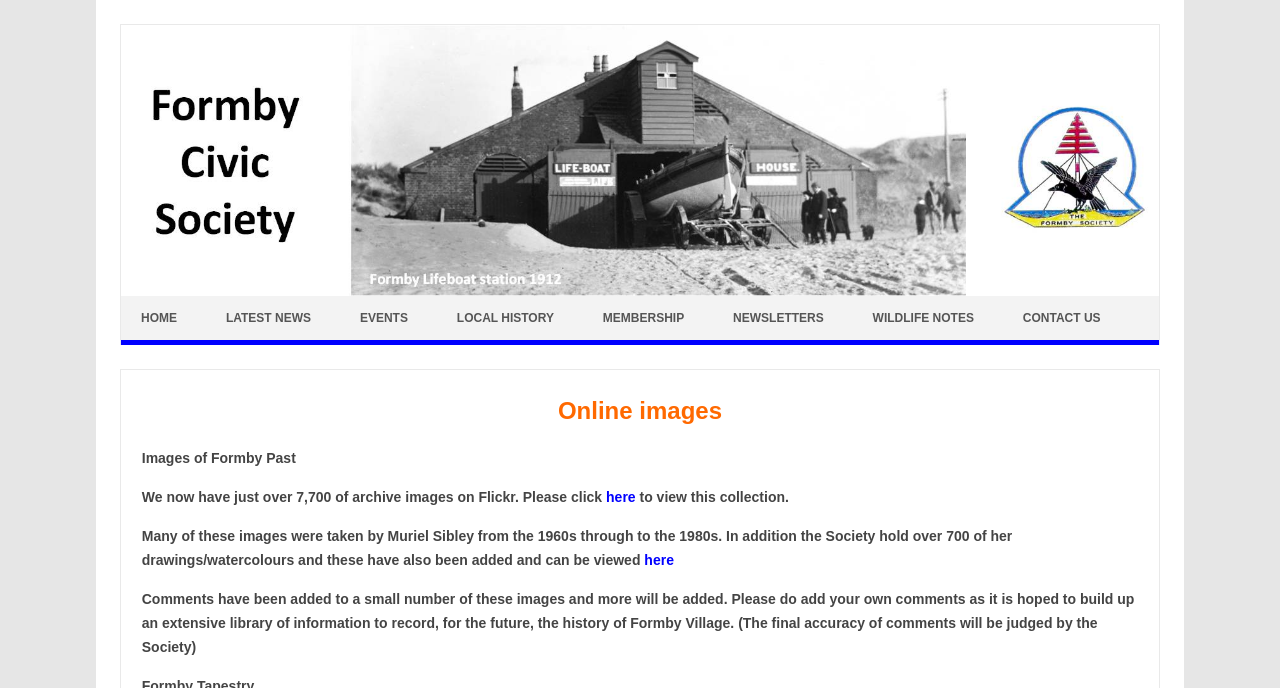Provide a comprehensive description of the webpage.

The webpage is about Online Images from Formby Civic Society. At the top, there is a logo image of Formby Civic Society, accompanied by a link to the society's homepage. Below the logo, there is a navigation menu with links to various sections, including HOME, LATEST NEWS, EVENTS, LOCAL HISTORY, MEMBERSHIP, NEWSLETTERS, WILDLIFE NOTES, and CONTACT US.

The main content of the page is about online images. There is a heading "Online images" followed by a subheading "Images of Formby Past". The page informs that there are over 7,700 archive images on Flickr, and provides a link to view the collection. The images were taken by Muriel Sibley from the 1960s to the 1980s, and the society also holds over 700 of her drawings and watercolours, which can be viewed through another link. The page encourages users to add comments to the images, which will help build a library of information about the history of Formby Village.